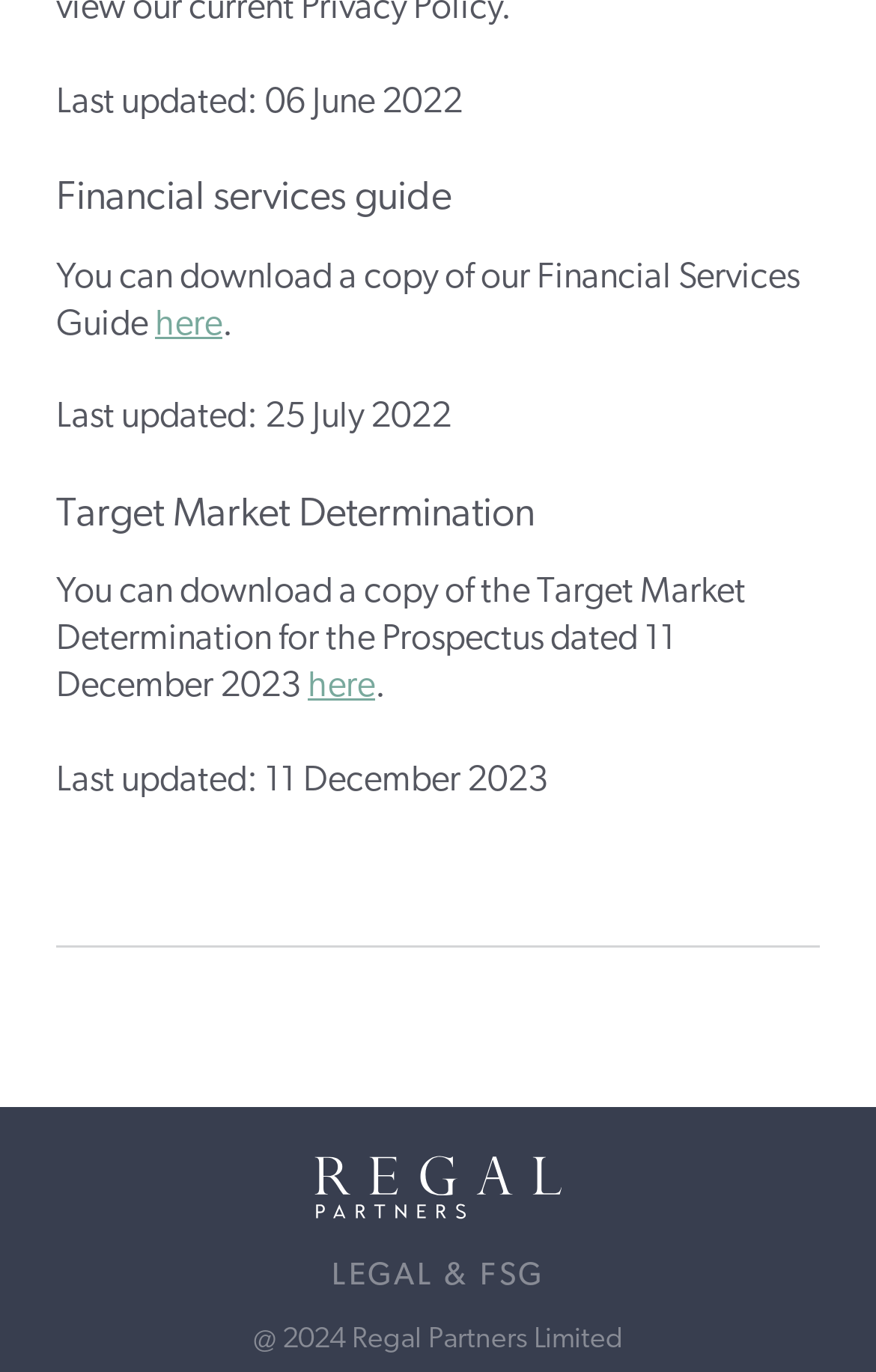What is the date of the last update of the Financial Services Guide?
Based on the image, answer the question in a detailed manner.

I found the answer by looking at the StaticText element with the content 'Last updated: 06 June 2022' which is located above the heading 'Financial services guide'.